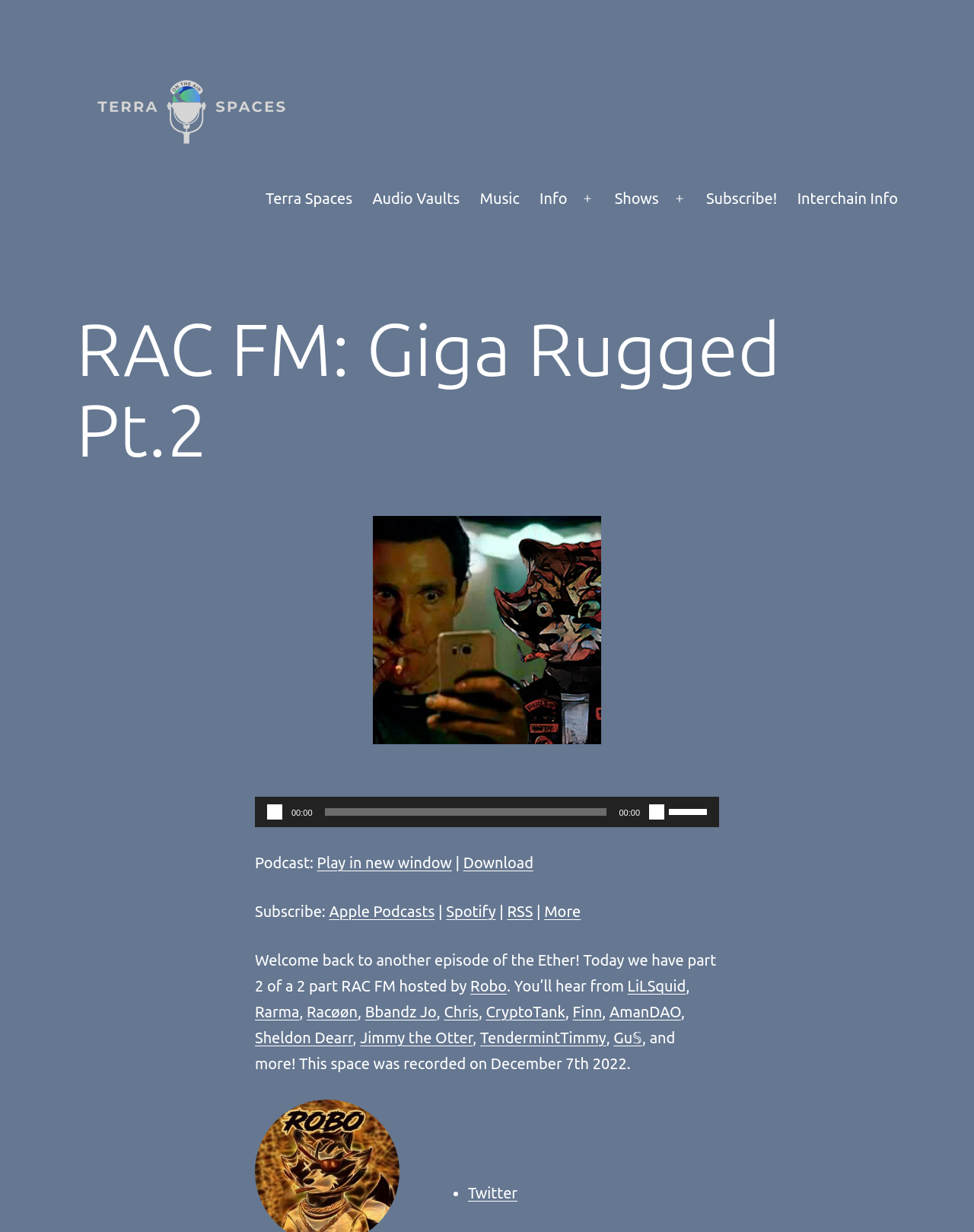How many guests are mentioned in the podcast description?
Please give a detailed and elaborate explanation in response to the question.

The podcast description mentions 12 guests: Robo, LiLSquid, Rarma, Racøøn, Bbandz Jo, Chris, CryptoTank, Finn, AmanDAO, Sheldon Dearr, Jimmy the Otter, and TendermintTimmy.